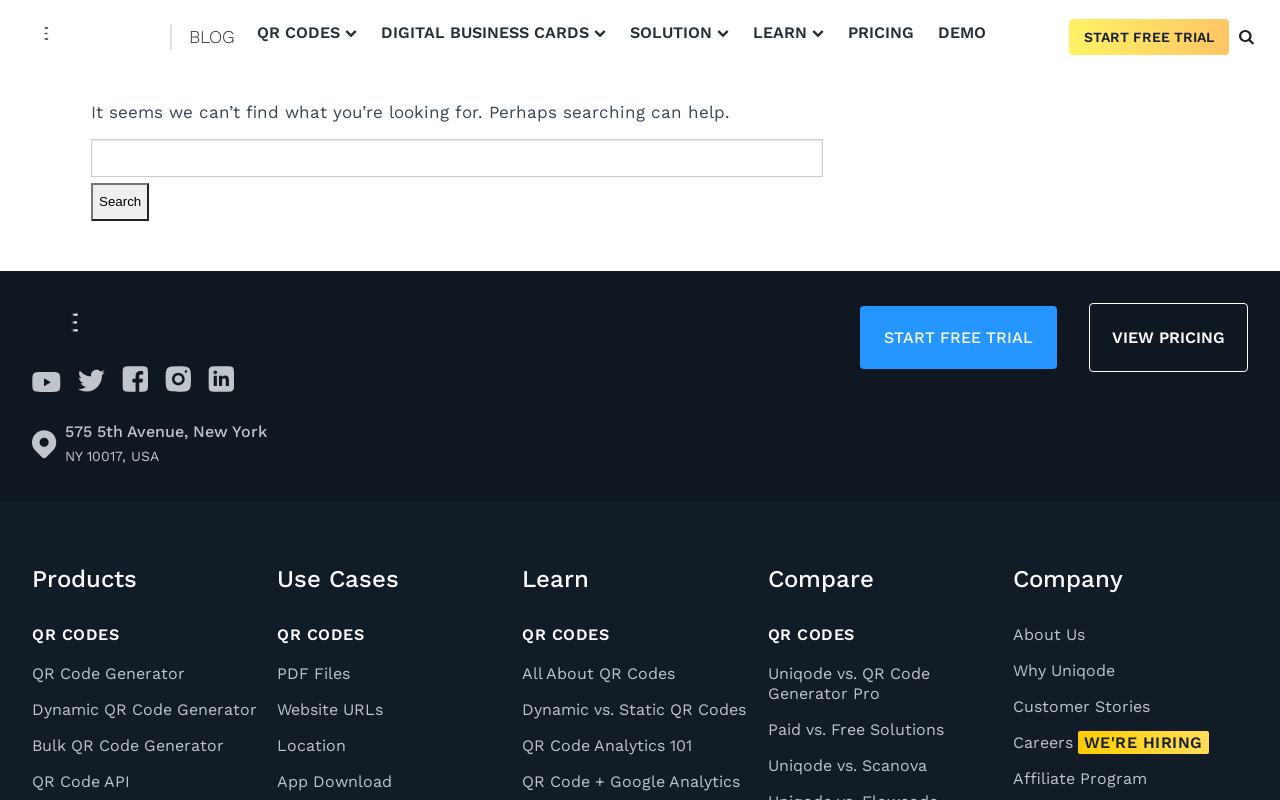Please indicate the bounding box coordinates of the element's region to be clicked to achieve the instruction: "View pricing". Provide the coordinates as four float numbers between 0 and 1, i.e., [left, top, right, bottom].

[0.851, 0.378, 0.975, 0.465]